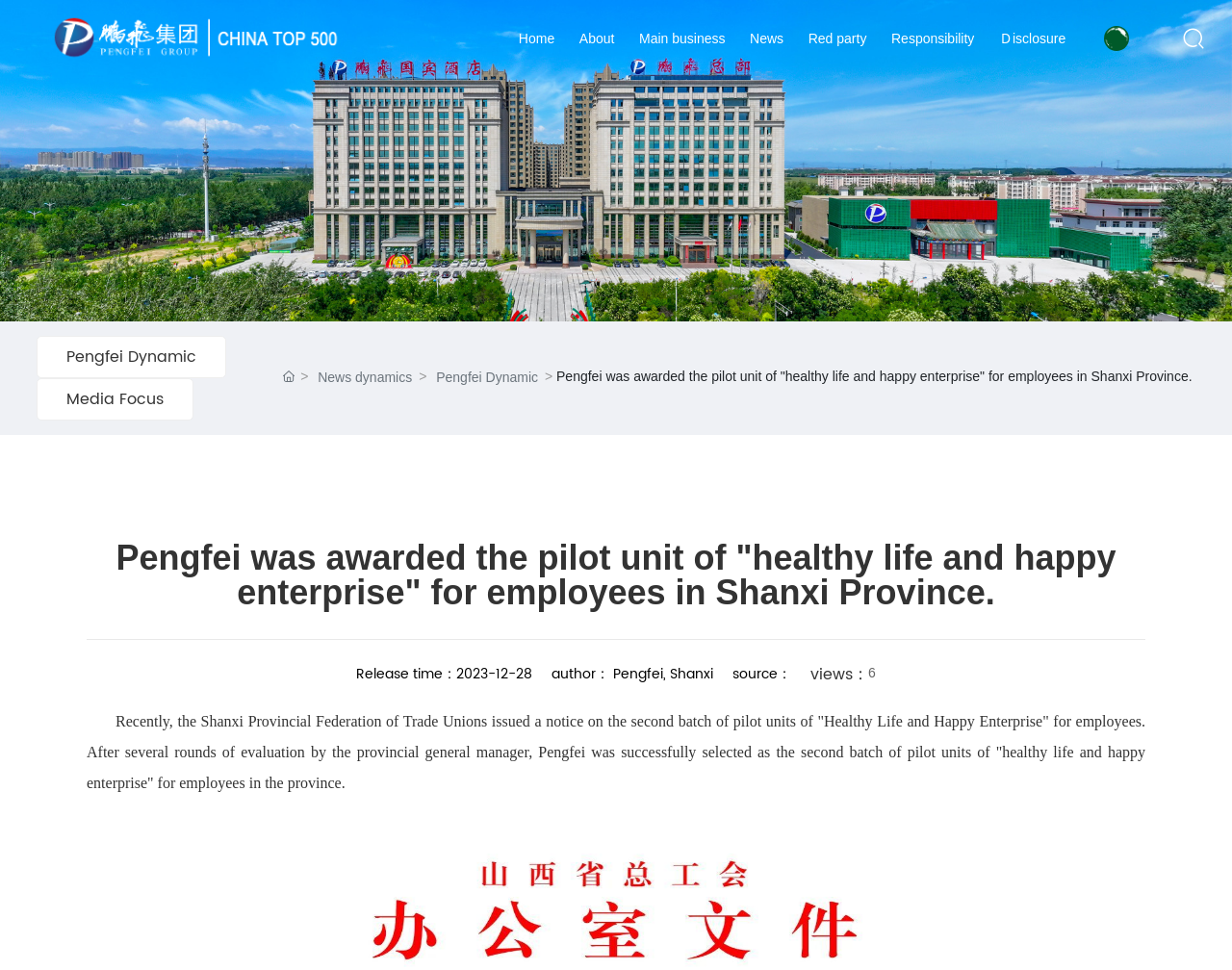What is the purpose of the company?
Please provide a single word or phrase answer based on the image.

Creating happiness for those who care about Pengfei's cause